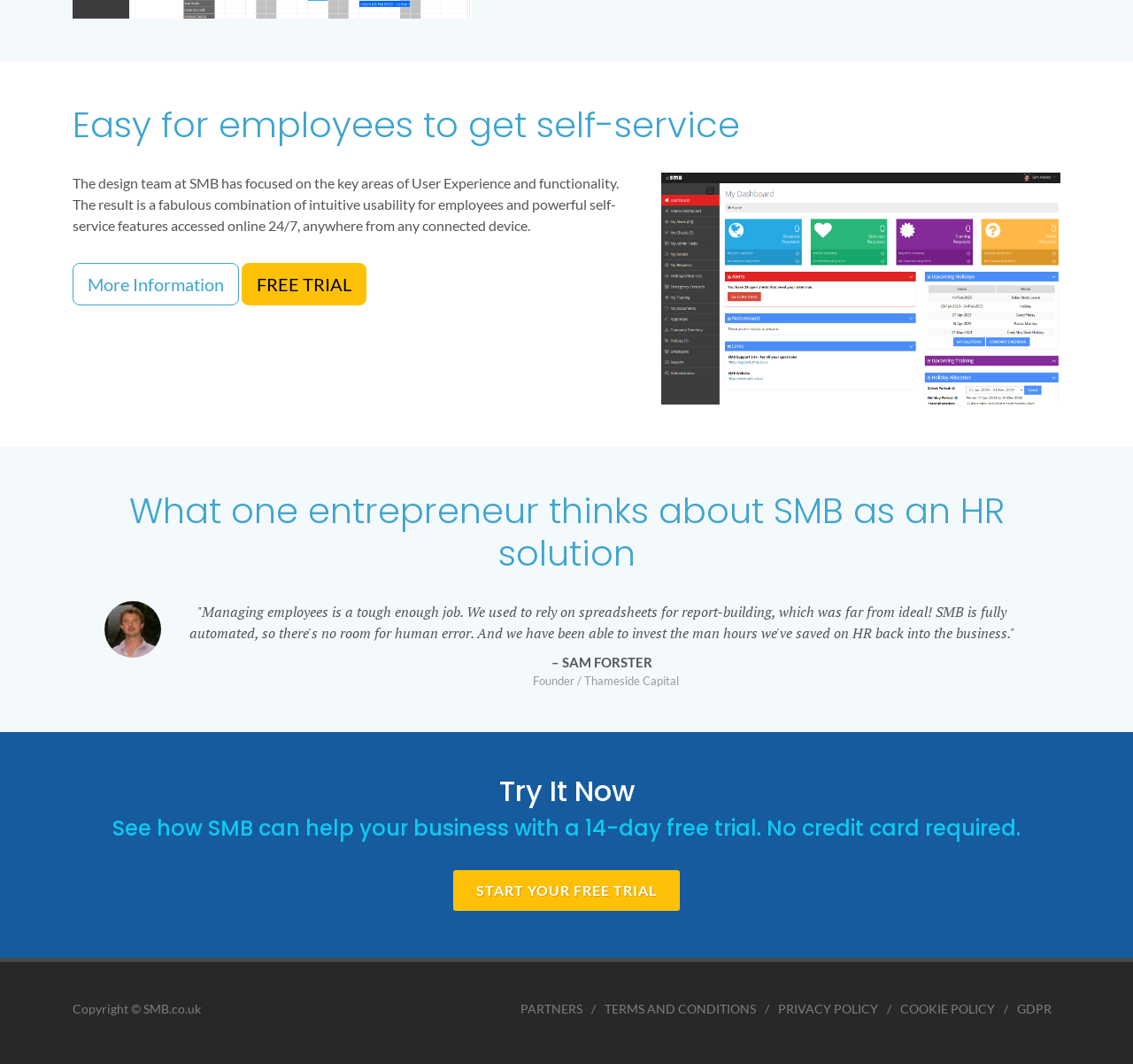Locate the bounding box coordinates of the element to click to perform the following action: 'Start a free trial'. The coordinates should be given as four float values between 0 and 1, in the form of [left, top, right, bottom].

[0.4, 0.817, 0.6, 0.856]